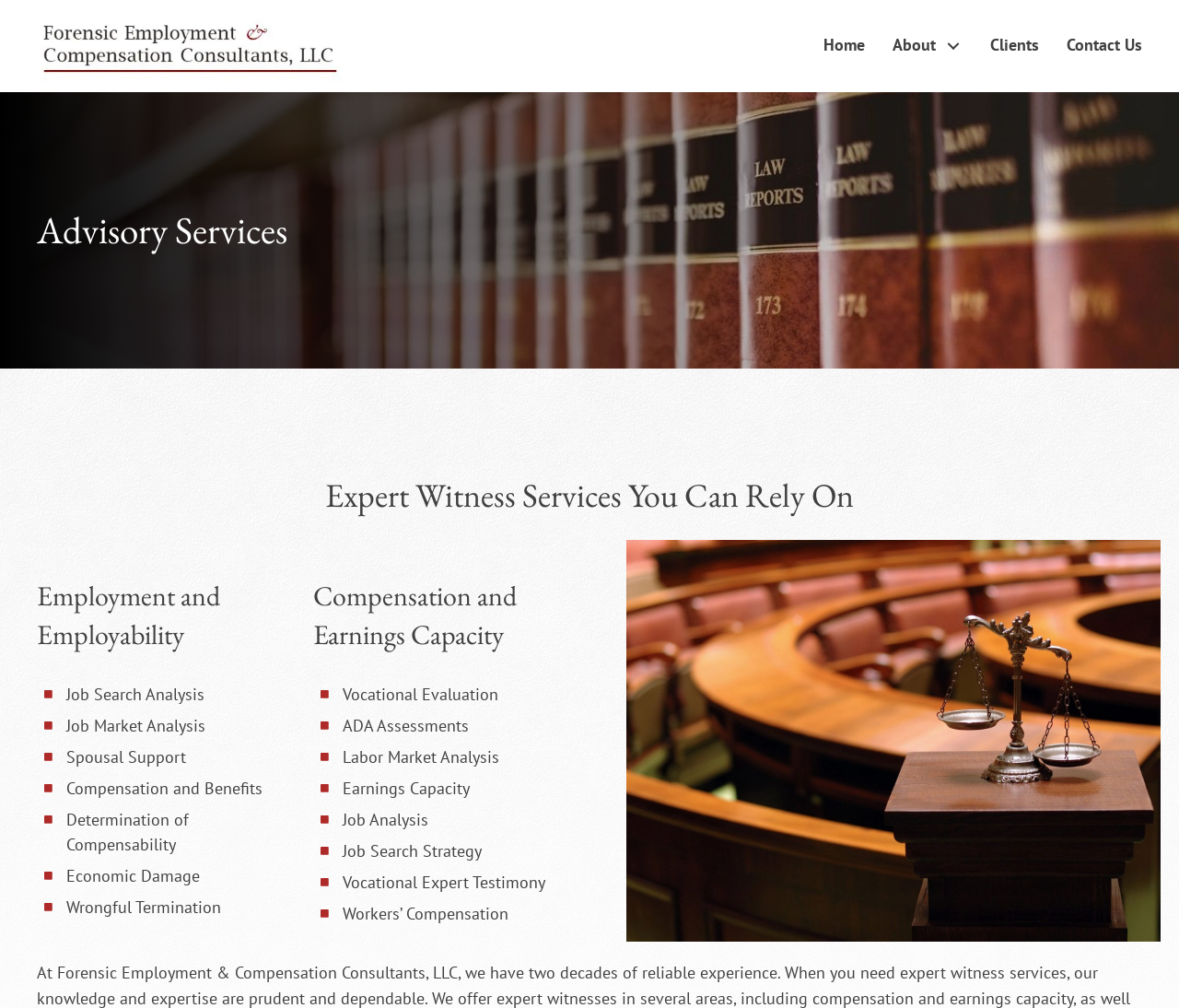Using the provided element description: "Clients", identify the bounding box coordinates. The coordinates should be four floats between 0 and 1 in the order [left, top, right, bottom].

[0.828, 0.027, 0.893, 0.064]